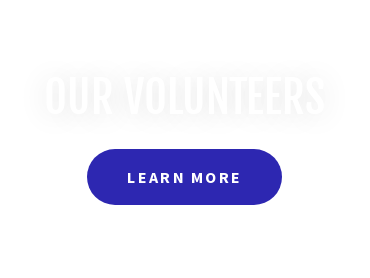Answer with a single word or phrase: 
What is the focus of the section above the button?

volunteers' efforts and contributions